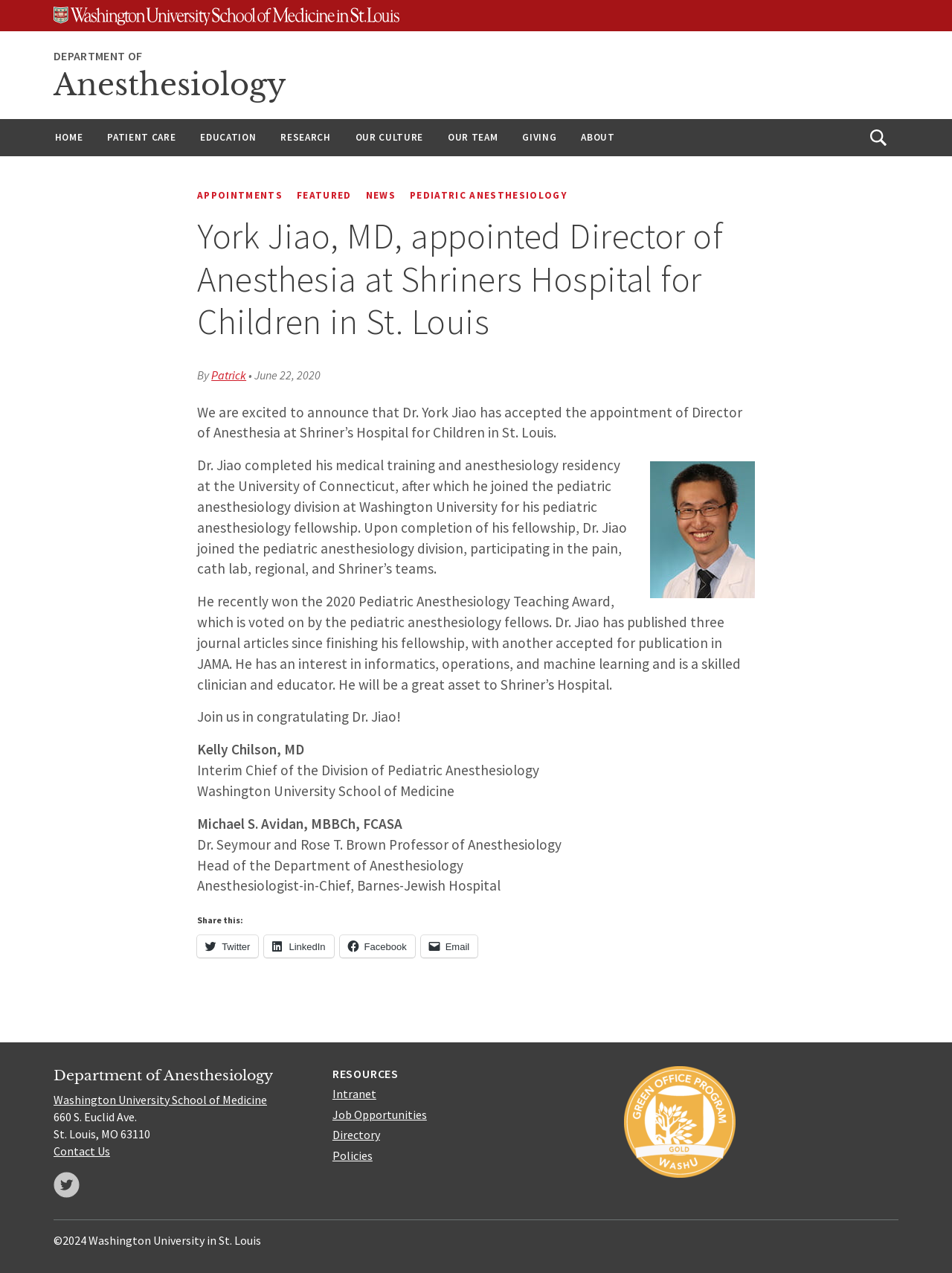What is the name of the award Dr. Jiao won in 2020?
Please analyze the image and answer the question with as much detail as possible.

The answer can be found in the second paragraph of the article, which states 'He recently won the 2020 Pediatric Anesthesiology Teaching Award, which is voted on by the pediatric anesthesiology fellows.'